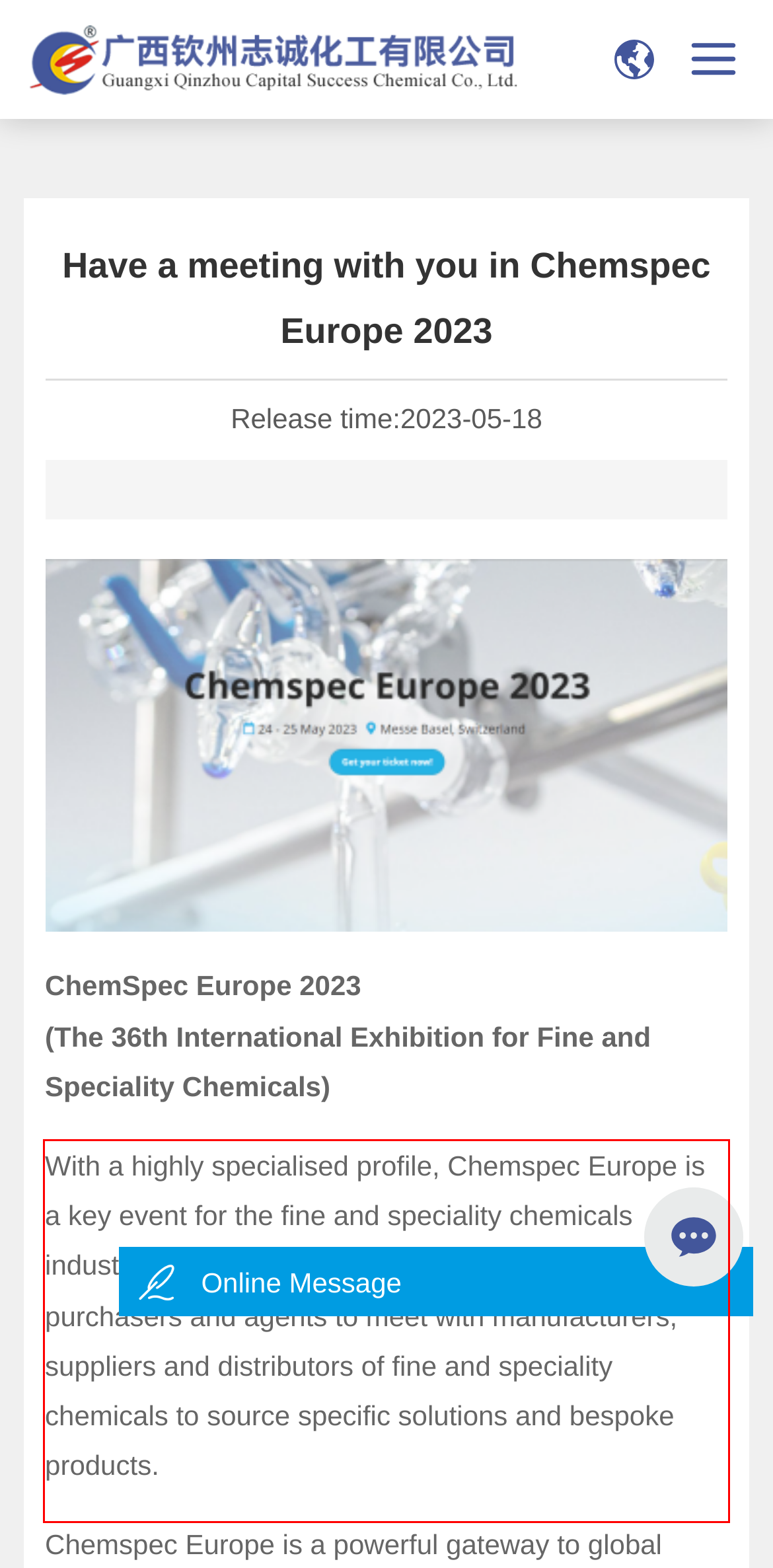Review the webpage screenshot provided, and perform OCR to extract the text from the red bounding box.

With a highly specialised profile, Chemspec Europe is a key event for the fine and speciality chemicals industry. The exhibition is the place to be for purchasers and agents to meet with manufacturers, suppliers and distributors of fine and speciality chemicals to source specific solutions and bespoke products.